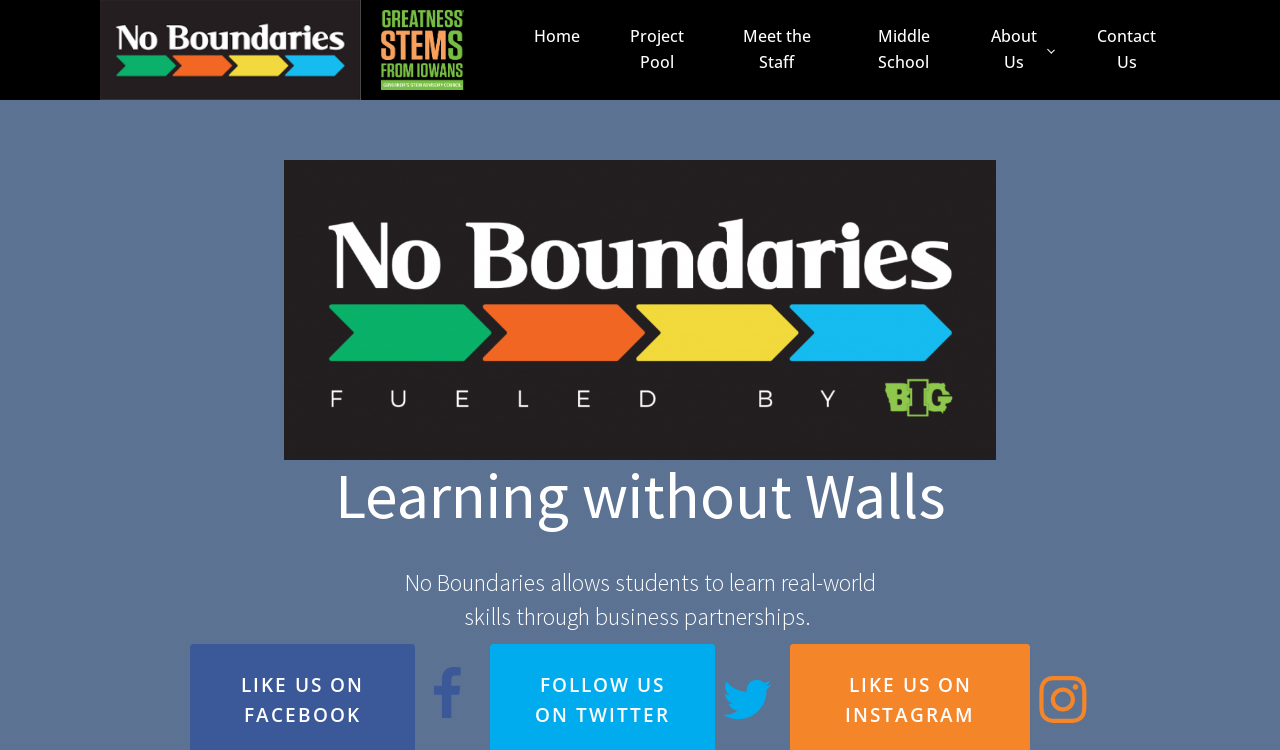How many social media platforms are linked?
Refer to the screenshot and deliver a thorough answer to the question presented.

The number of social media platforms linked is obtained by counting the SvgRoot elements with group descriptions 'facebook', 'twitter', and 'instagram'.